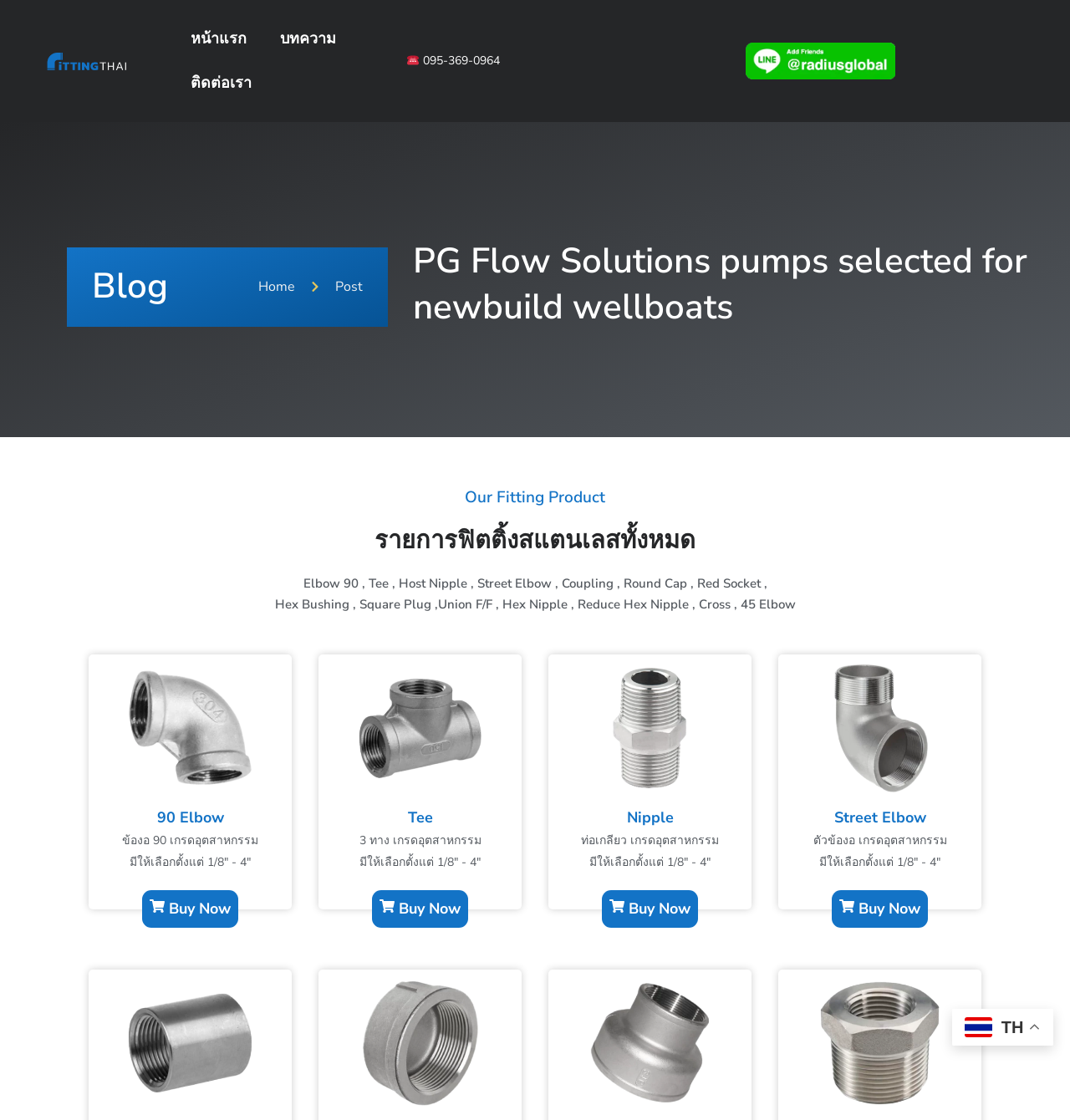Identify the bounding box coordinates necessary to click and complete the given instruction: "Click the 'บทความ' link".

[0.246, 0.015, 0.329, 0.054]